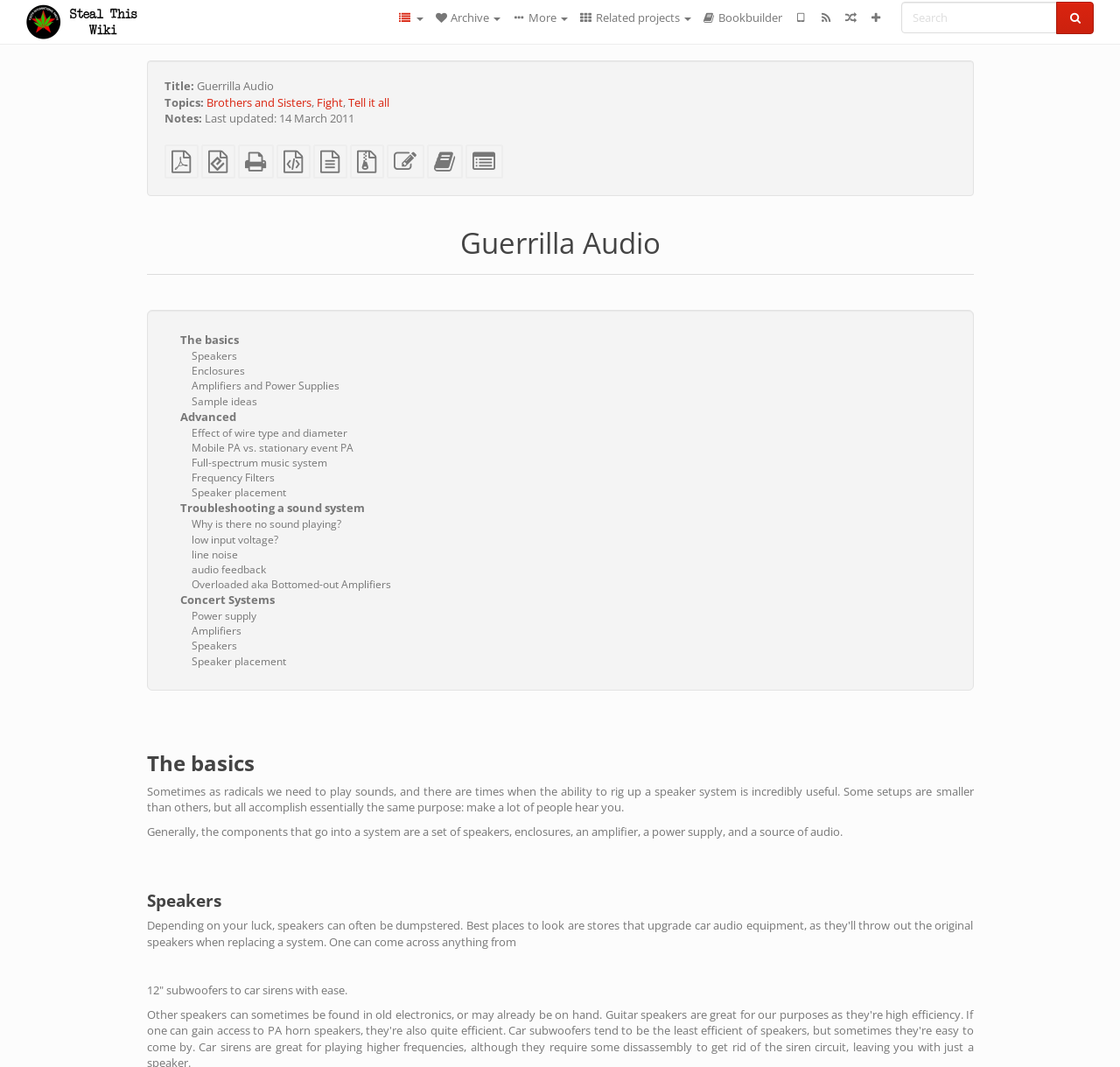What is the purpose of a speaker system?
Refer to the image and respond with a one-word or short-phrase answer.

to make a lot of people hear you